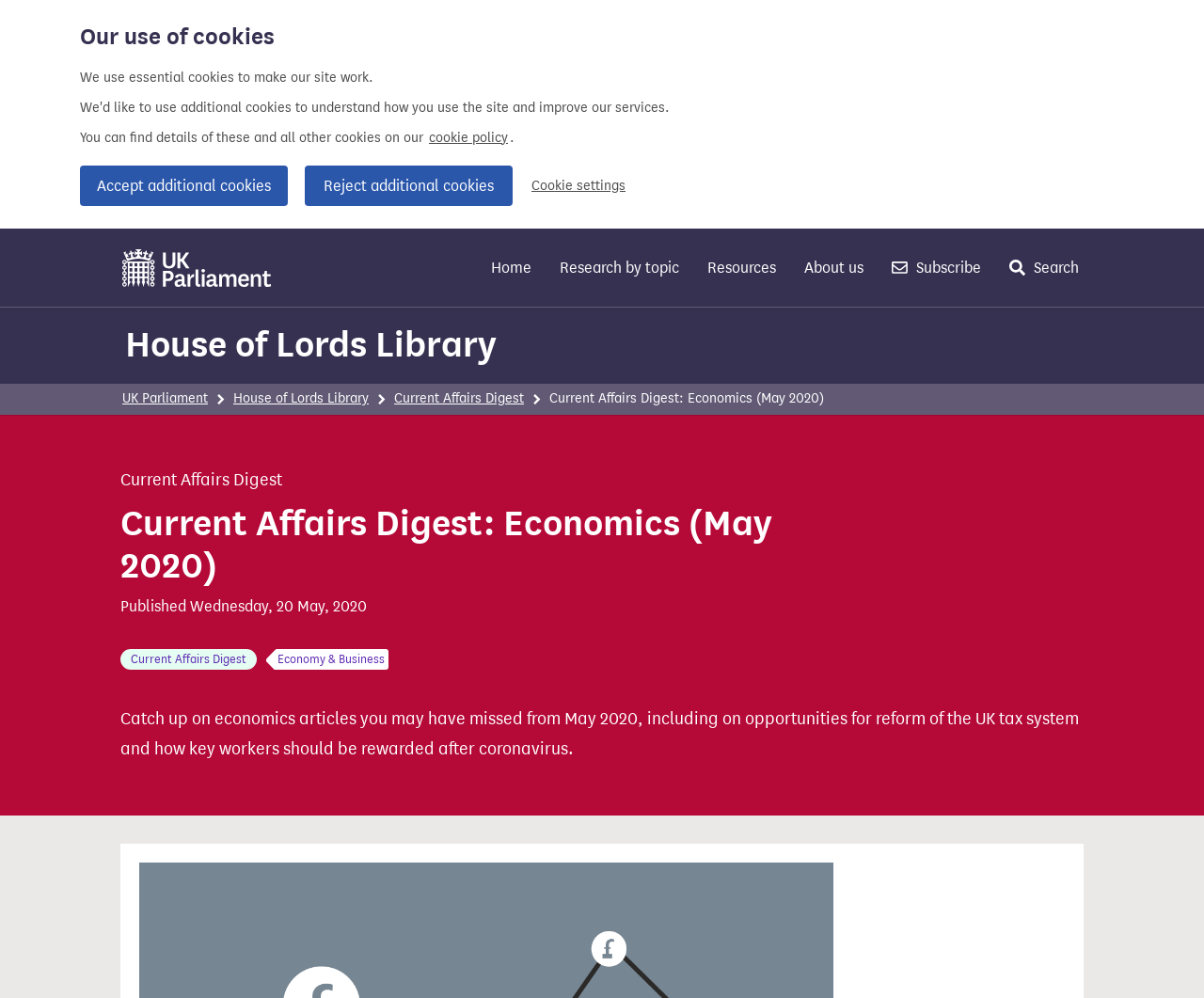Explain the webpage in detail.

The webpage is titled "Current Affairs Digest: Economics (May 2020) - House of Lords Library". At the top of the page, there is a cookie banner that spans the entire width, with a heading "Our use of cookies" and several links to manage cookie settings. Below the cookie banner, there is a link to visit the UK Parliament website.

To the right of the link, there is a site navigation menu with several links, including "House of Lords Library", "Home", "Research by topic", "Resources", "About us", "Subscribe", and "Search". Below the site navigation menu, there is a breadcrumb menu that shows the current location within the website, with links to "UK Parliament", "House of Lords Library", and "Current Affairs Digest".

The main content of the page is headed by a title "Current Affairs Digest: Economics (May 2020)" and a publication date "Wednesday, 20 May, 2020". Below the title, there are two links to related topics, "Current Affairs Digest" and "Economy & Business". The main text of the page summarizes the content, stating that it provides a catch-up on economics articles from May 2020, including topics such as reform of the UK tax system and rewarding key workers after the coronavirus pandemic.